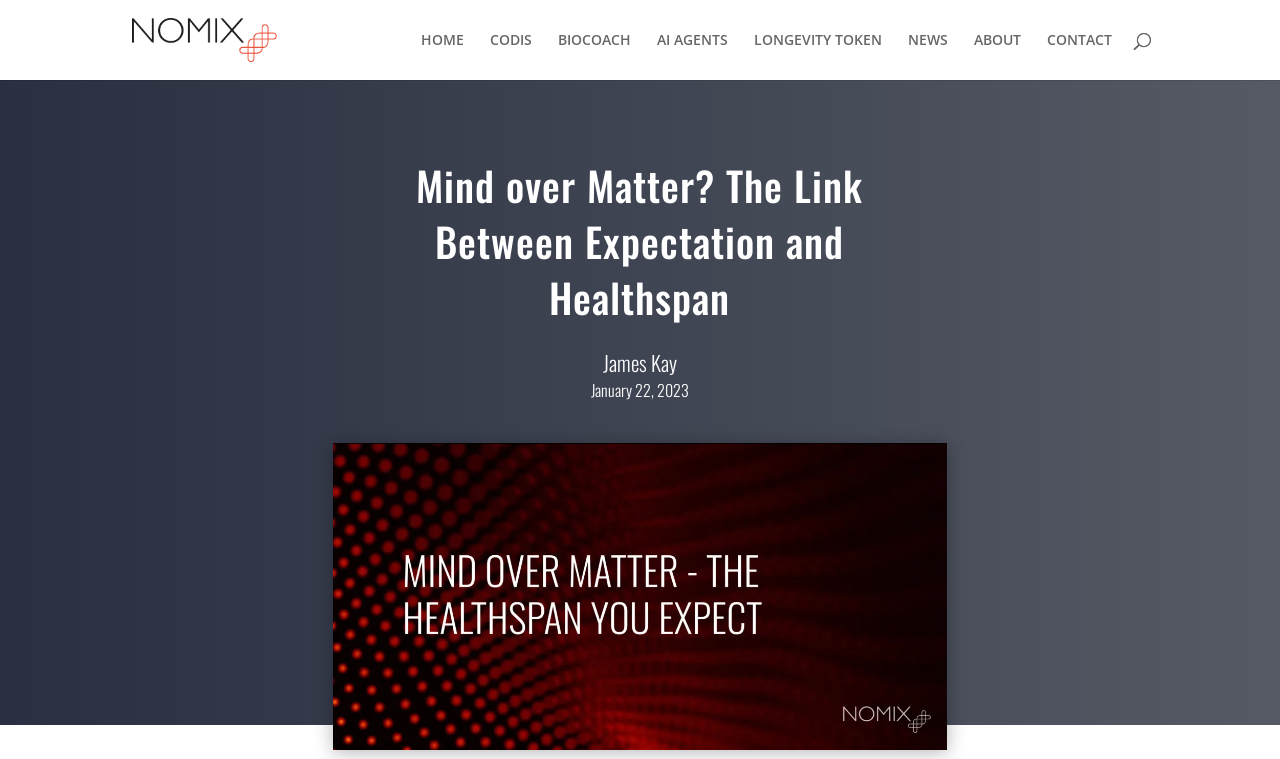Find and extract the text of the primary heading on the webpage.

Mind over Matter? The Link Between Expectation and Healthspan